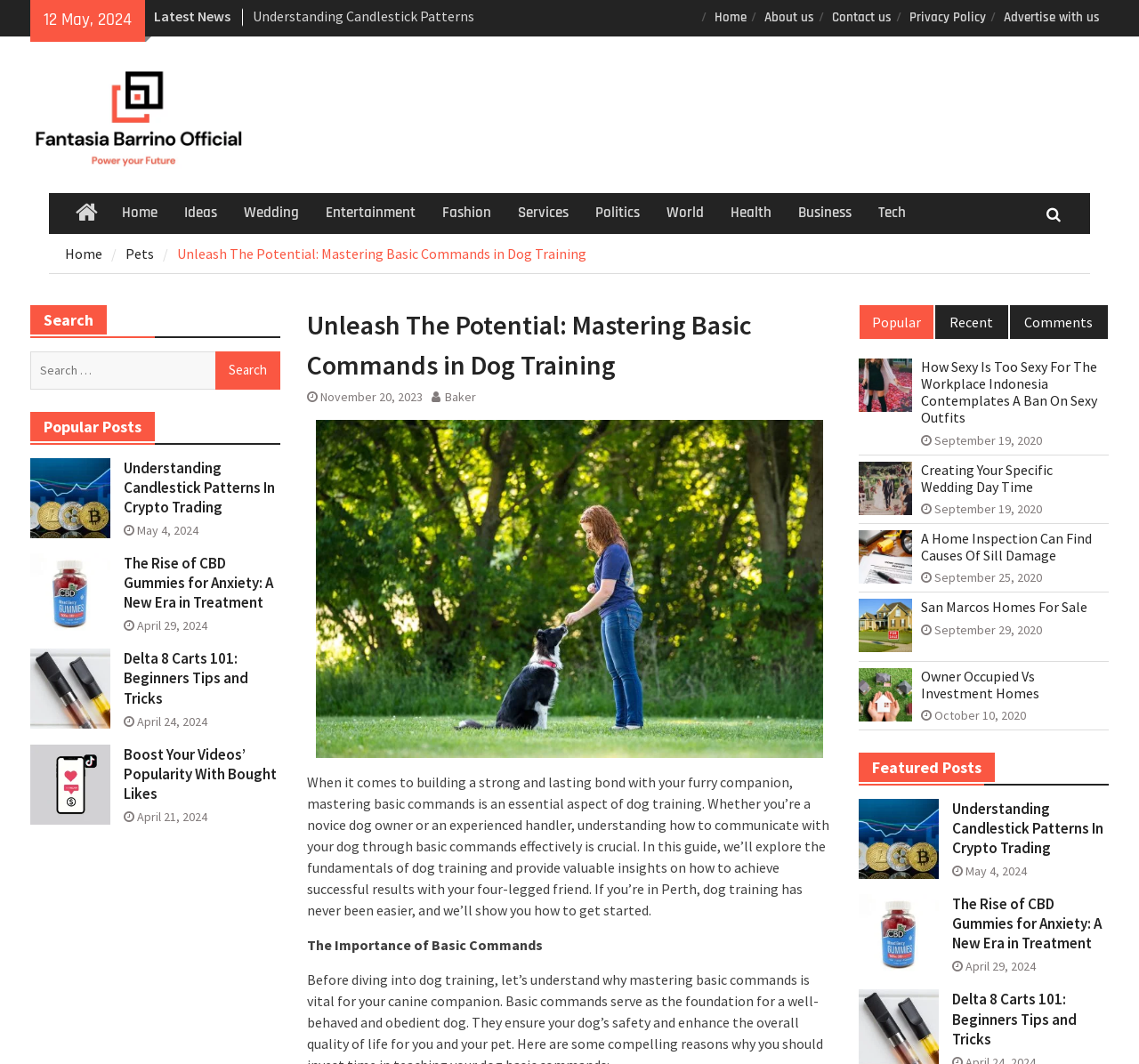Determine the bounding box coordinates for the UI element matching this description: "parent_node: Search for: value="Search"".

[0.189, 0.33, 0.246, 0.366]